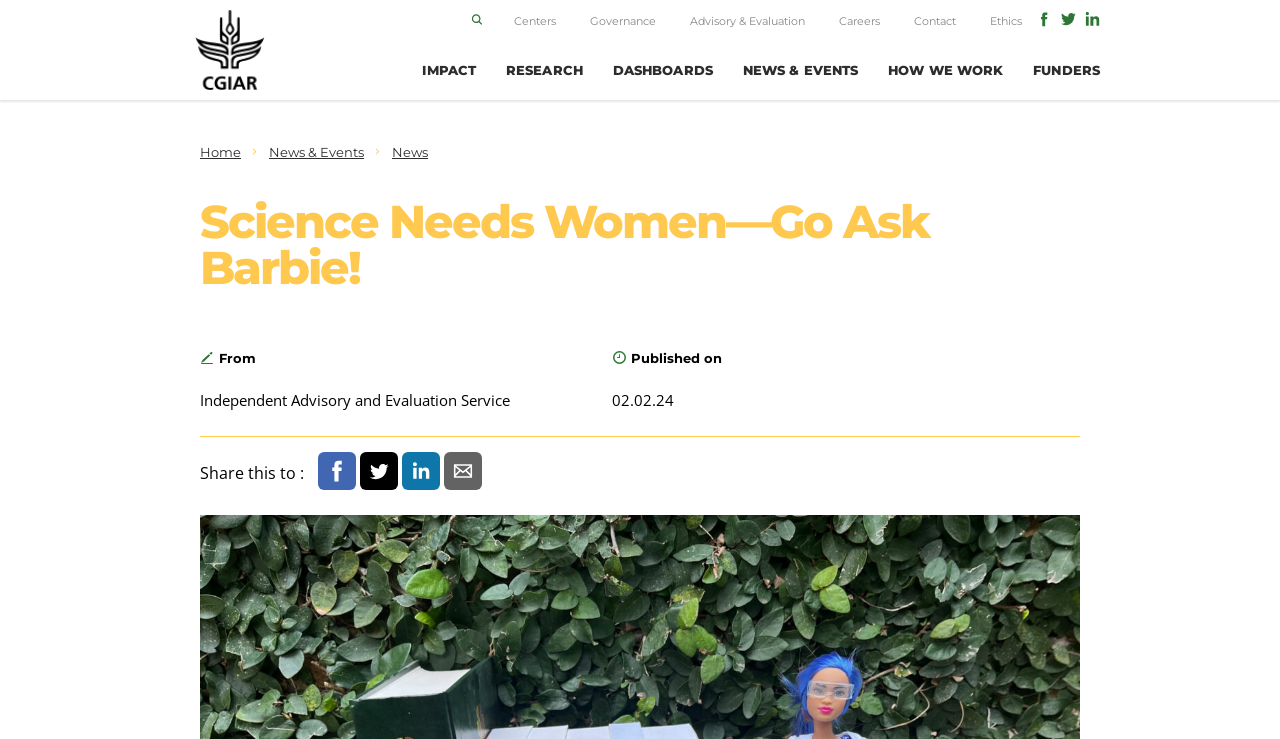How many navigation links are there in the top menu?
Using the image, respond with a single word or phrase.

7